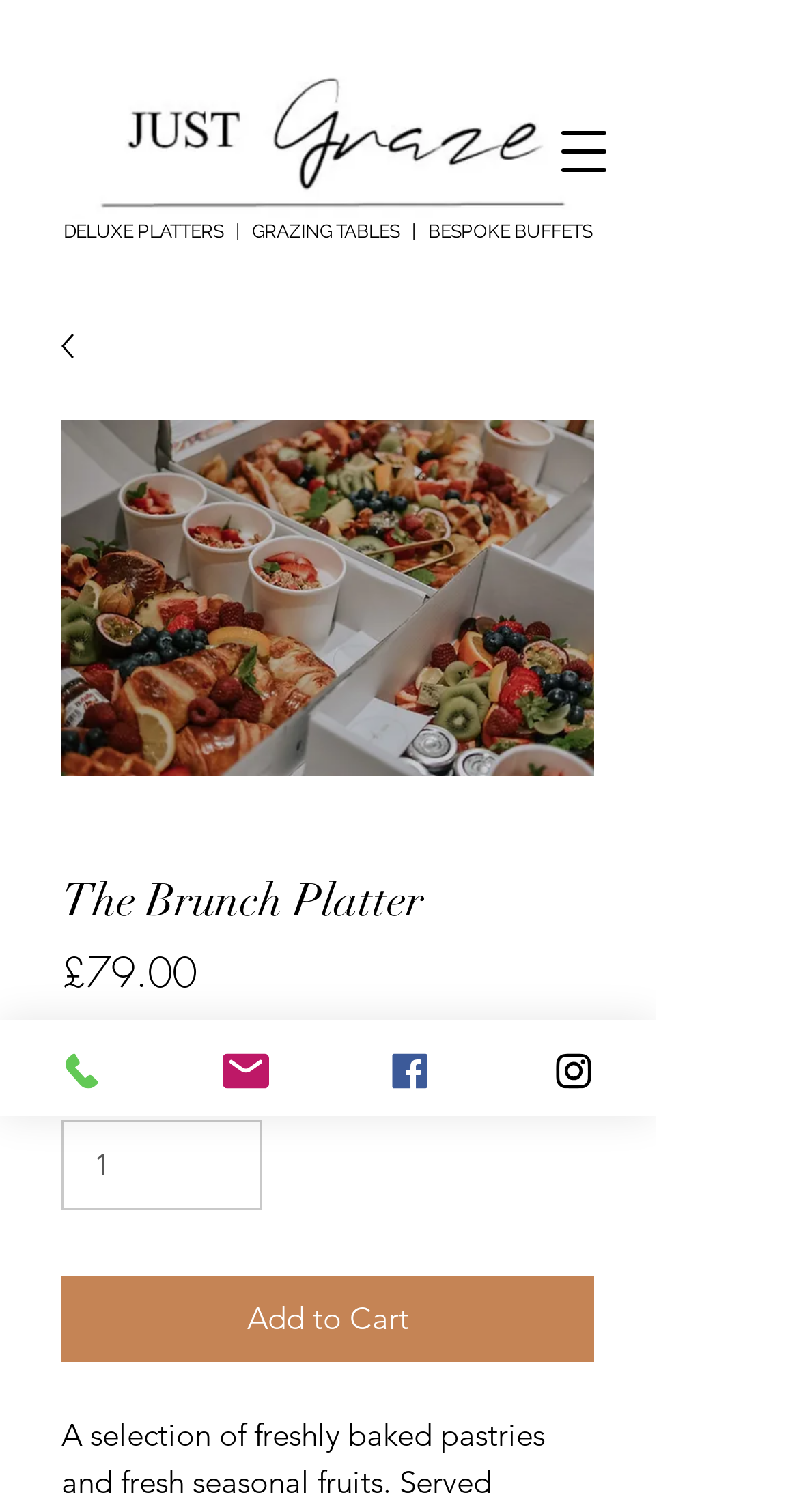Extract the bounding box coordinates for the UI element described by the text: "RecruiterSpot". The coordinates should be in the form of [left, top, right, bottom] with values between 0 and 1.

None